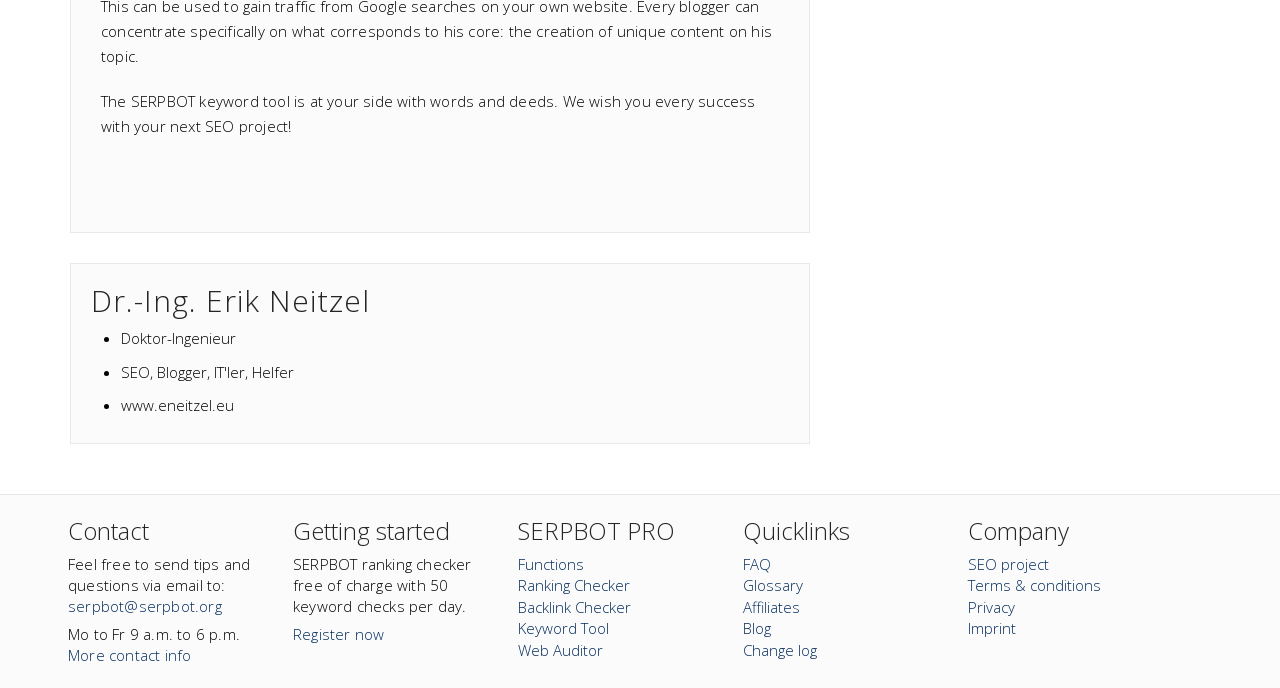Answer the question briefly using a single word or phrase: 
What is the email address to send tips and questions?

serpbot@serpbot.org